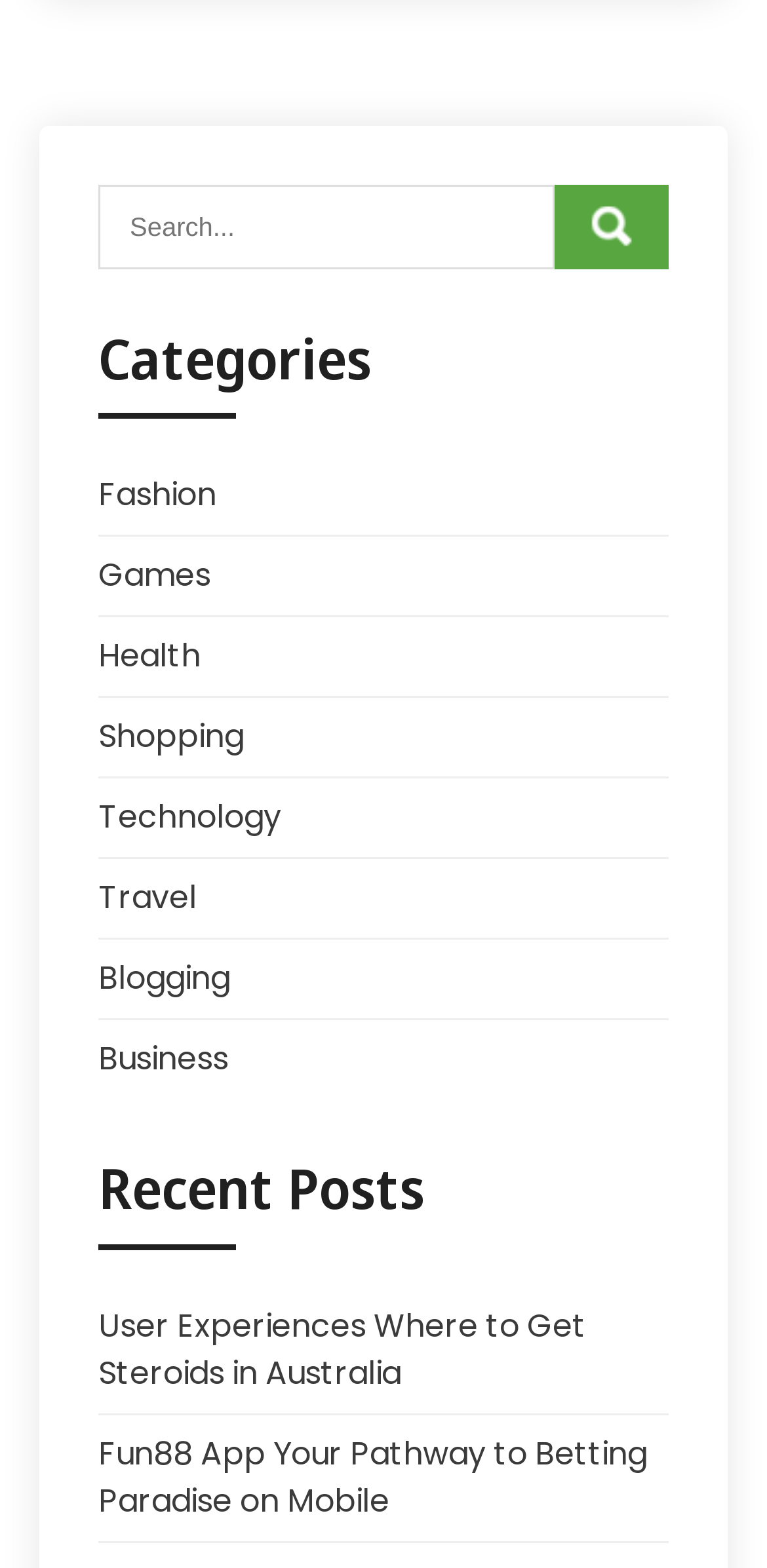Please identify the bounding box coordinates of the area I need to click to accomplish the following instruction: "read User Experiences Where to Get Steroids in Australia post".

[0.128, 0.831, 0.764, 0.89]